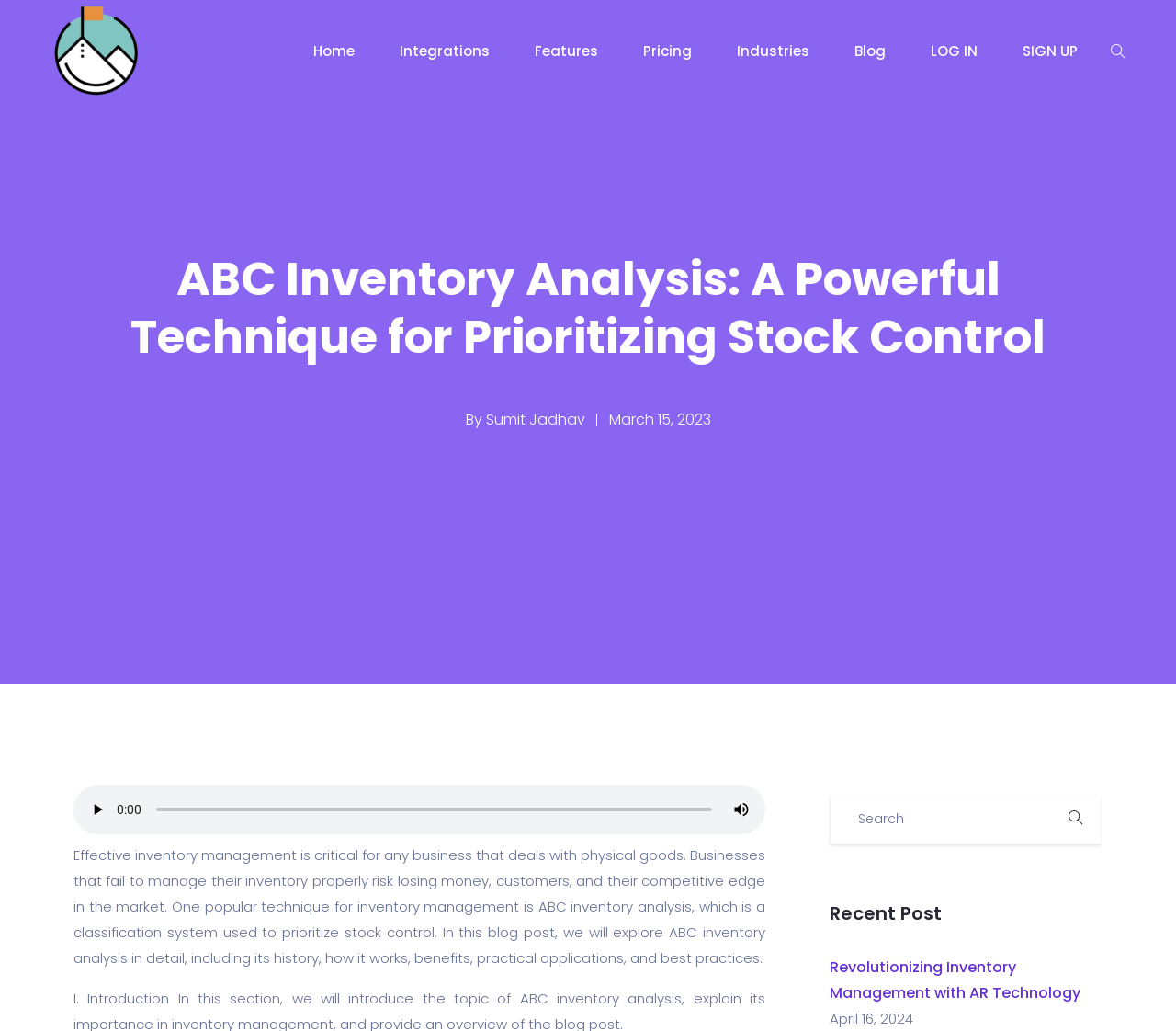Please find the bounding box coordinates of the element that needs to be clicked to perform the following instruction: "Go to Home page". The bounding box coordinates should be four float numbers between 0 and 1, represented as [left, top, right, bottom].

[0.266, 0.039, 0.305, 0.059]